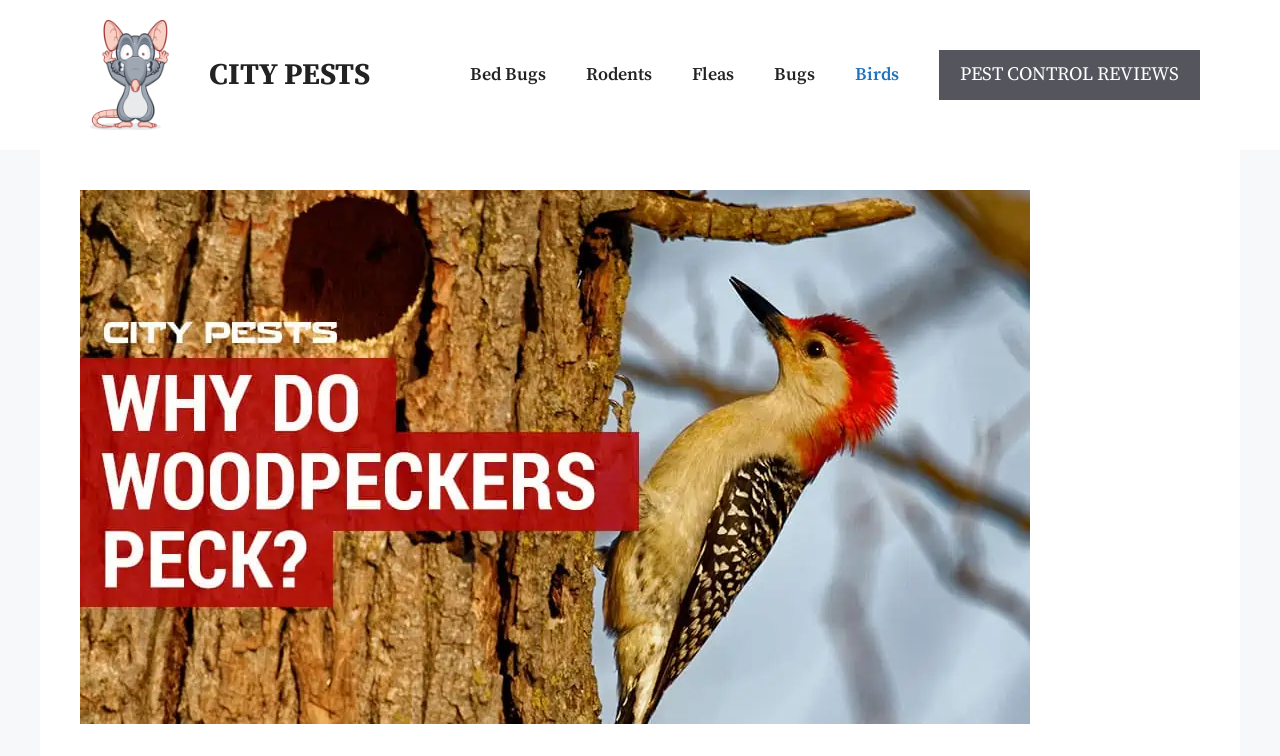Please determine the bounding box coordinates of the clickable area required to carry out the following instruction: "click the CITY PESTS logo". The coordinates must be four float numbers between 0 and 1, represented as [left, top, right, bottom].

[0.062, 0.026, 0.148, 0.172]